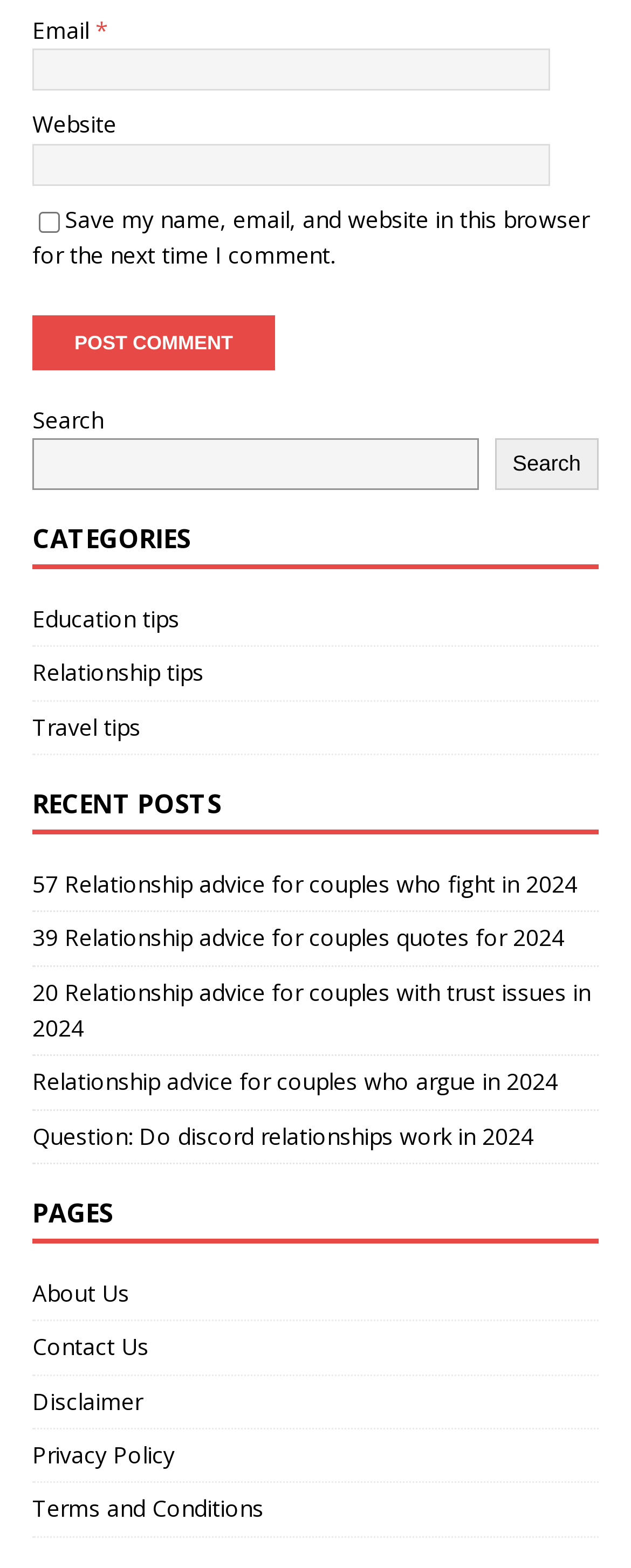Please determine the bounding box coordinates of the element's region to click for the following instruction: "Visit the about us page".

[0.051, 0.814, 0.949, 0.843]